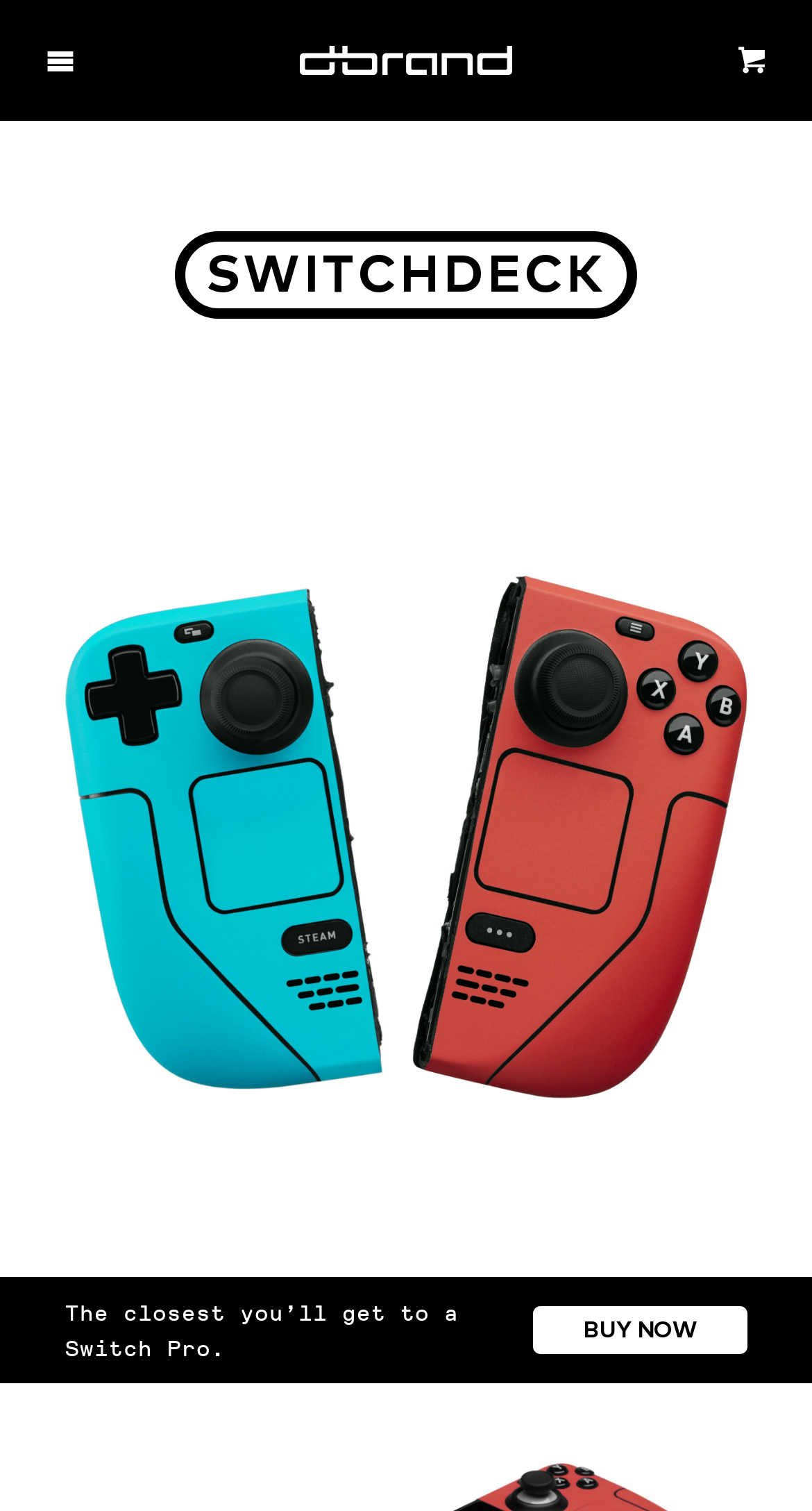How many images are on the webpage?
Provide a detailed and extensive answer to the question.

I can see two images on the webpage, one with bounding box coordinates [0.08, 0.365, 0.471, 0.698] and another with bounding box coordinates [0.508, 0.372, 0.92, 0.719].